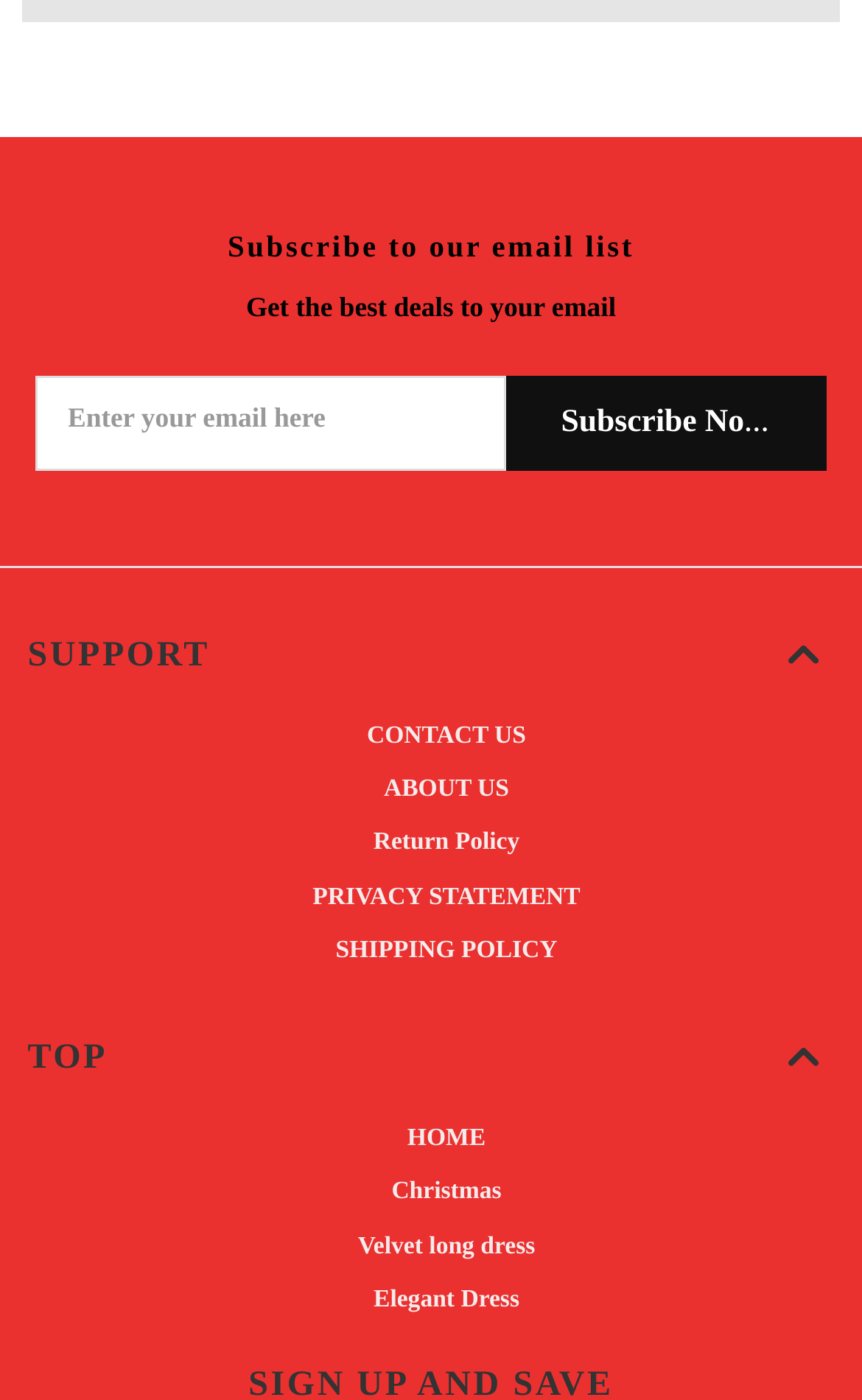How many links are under the 'SUPPORT' heading?
Craft a detailed and extensive response to the question.

The 'SUPPORT' heading is followed by five links: 'CONTACT US', 'ABOUT US', 'Return Policy', 'PRIVACY STATEMENT', and 'SHIPPING POLICY'.